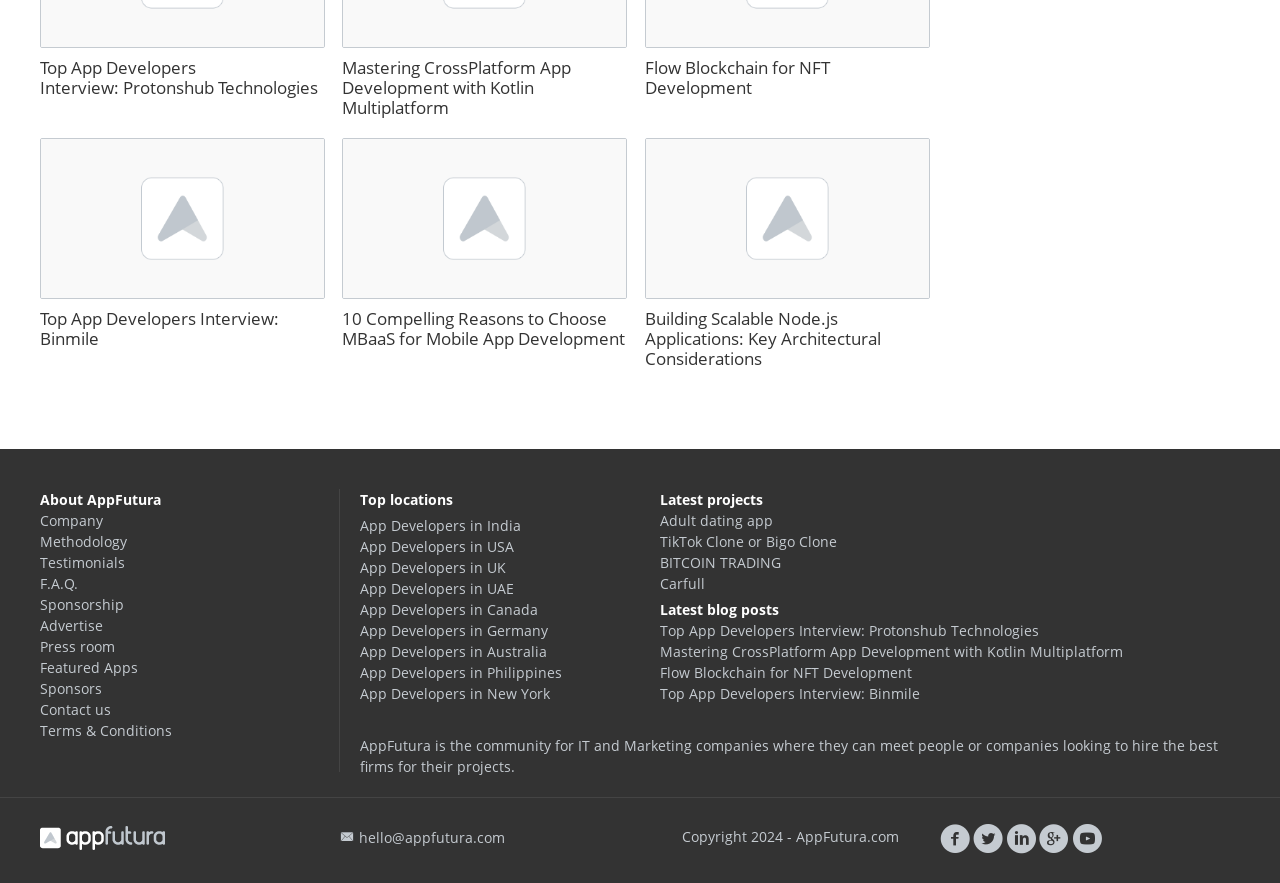Locate the bounding box coordinates of the area where you should click to accomplish the instruction: "Click on the link to read about Top App Developers Interview: Binmile".

[0.031, 0.156, 0.254, 0.397]